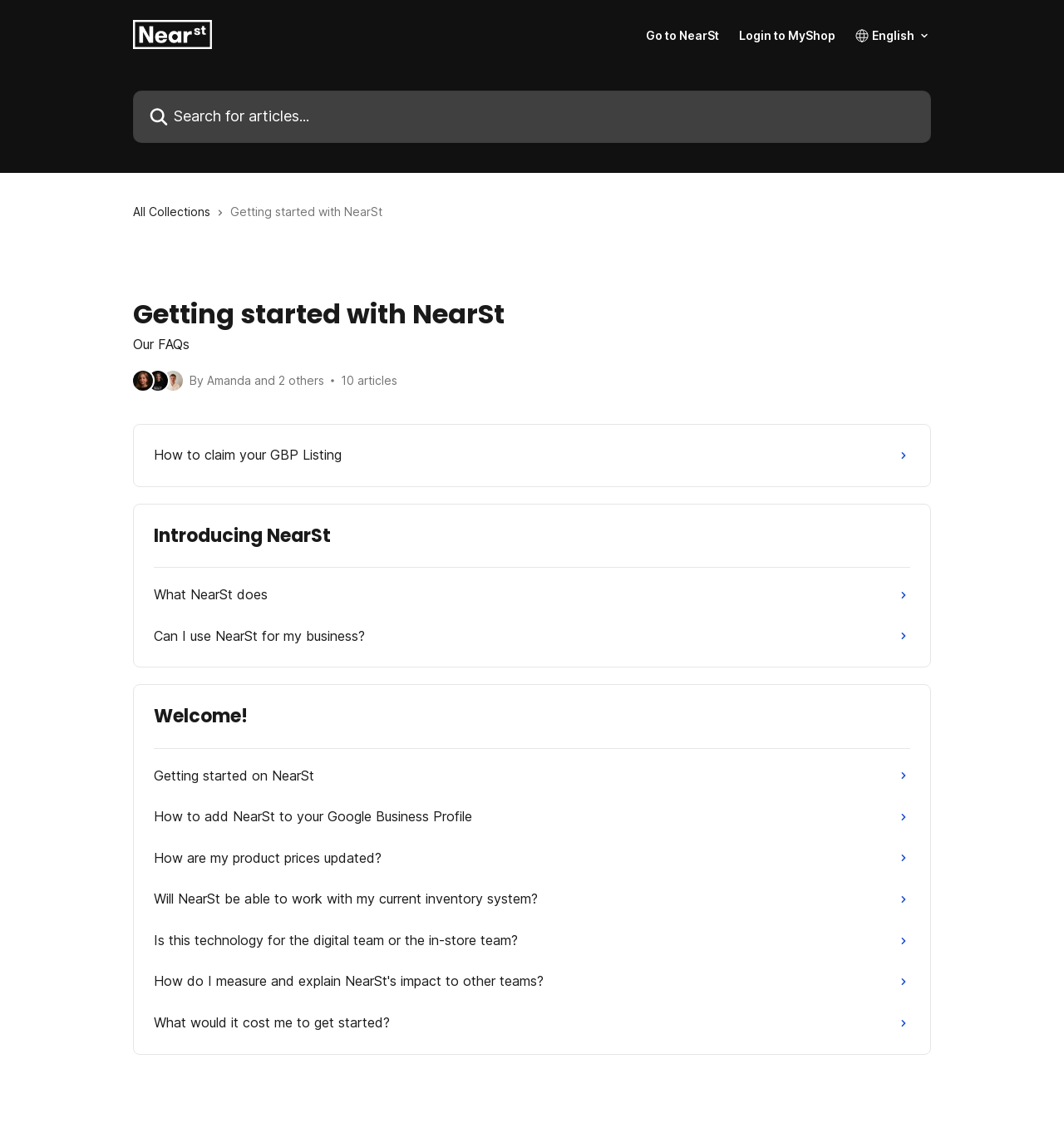Calculate the bounding box coordinates for the UI element based on the following description: "name="q" placeholder="Search for articles..."". Ensure the coordinates are four float numbers between 0 and 1, i.e., [left, top, right, bottom].

[0.125, 0.081, 0.875, 0.127]